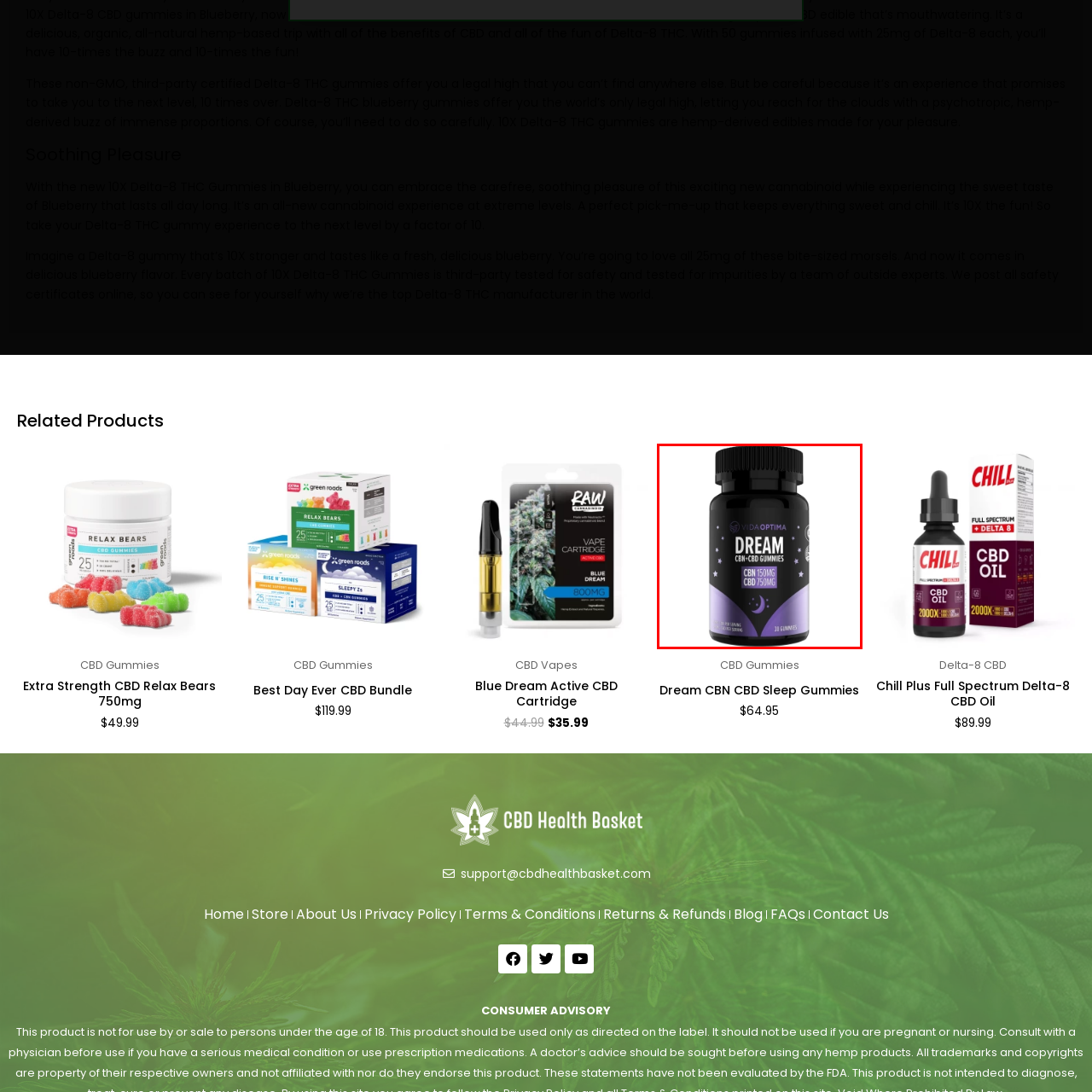Please provide a comprehensive description of the image highlighted by the red bounding box.

The image showcases a sleek, dark bottle of "Dream CBN + CBD Gummies" by Vida Optima, featuring a modern design with an elegant black lid. Prominently displayed on the front, the label highlights key information: it contains 150mg of CBN and 750mg of CBD per bottle, totaling 30 gummies. The label's color scheme combines purple and white, adorned with whimsical star and moon motifs, adding a calming, dreamy aesthetic. These gummies are marketed as a convenient way to incorporate cannabinoids into your routine, potentially promoting relaxation and restful sleep. Ideal for those seeking a soothing, sweet treat that harnesses the benefits of both CBN and CBD, this product reflects an increasing trend towards natural wellness solutions.